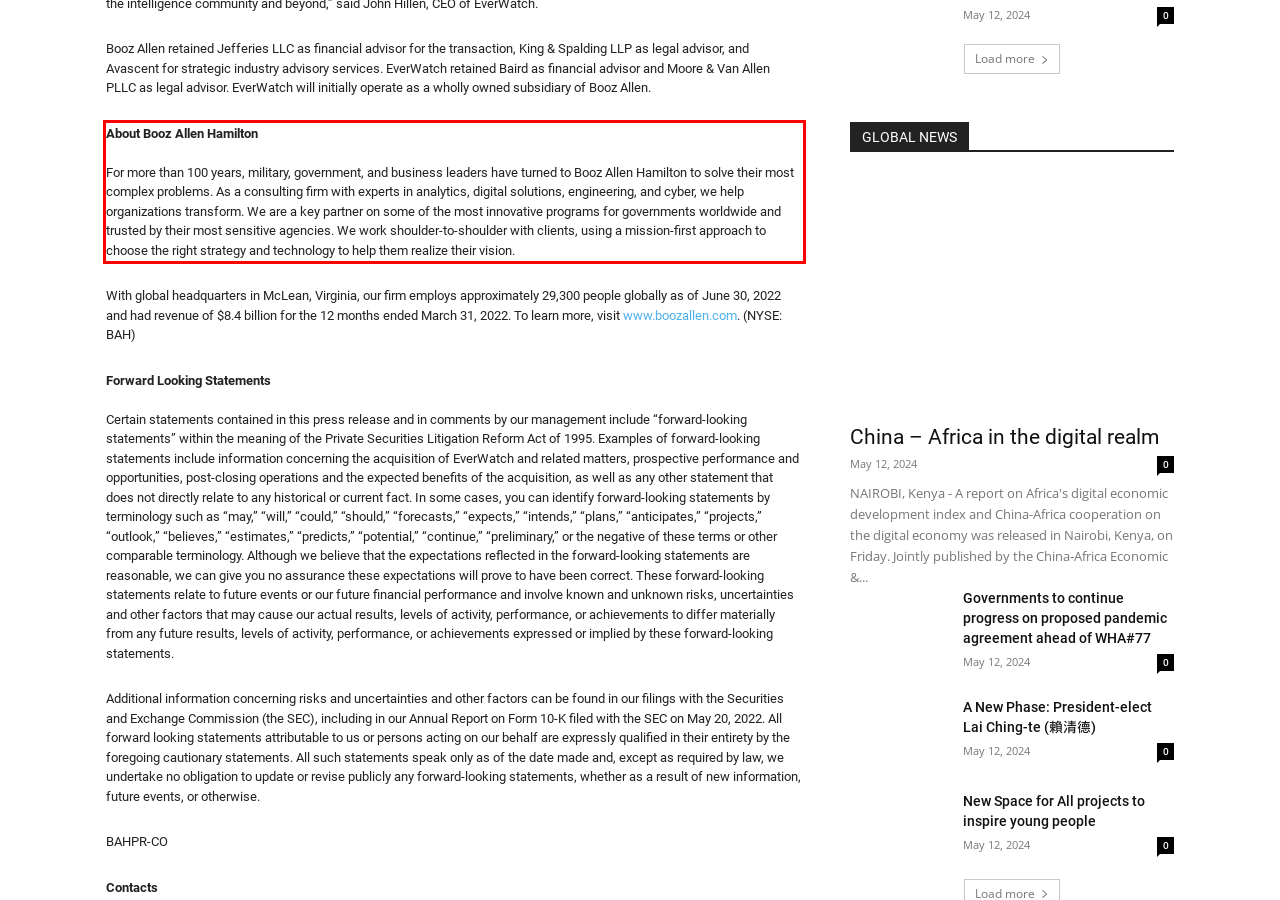You are given a screenshot showing a webpage with a red bounding box. Perform OCR to capture the text within the red bounding box.

About Booz Allen Hamilton For more than 100 years, military, government, and business leaders have turned to Booz Allen Hamilton to solve their most complex problems. As a consulting firm with experts in analytics, digital solutions, engineering, and cyber, we help organizations transform. We are a key partner on some of the most innovative programs for governments worldwide and trusted by their most sensitive agencies. We work shoulder-to-shoulder with clients, using a mission-first approach to choose the right strategy and technology to help them realize their vision.